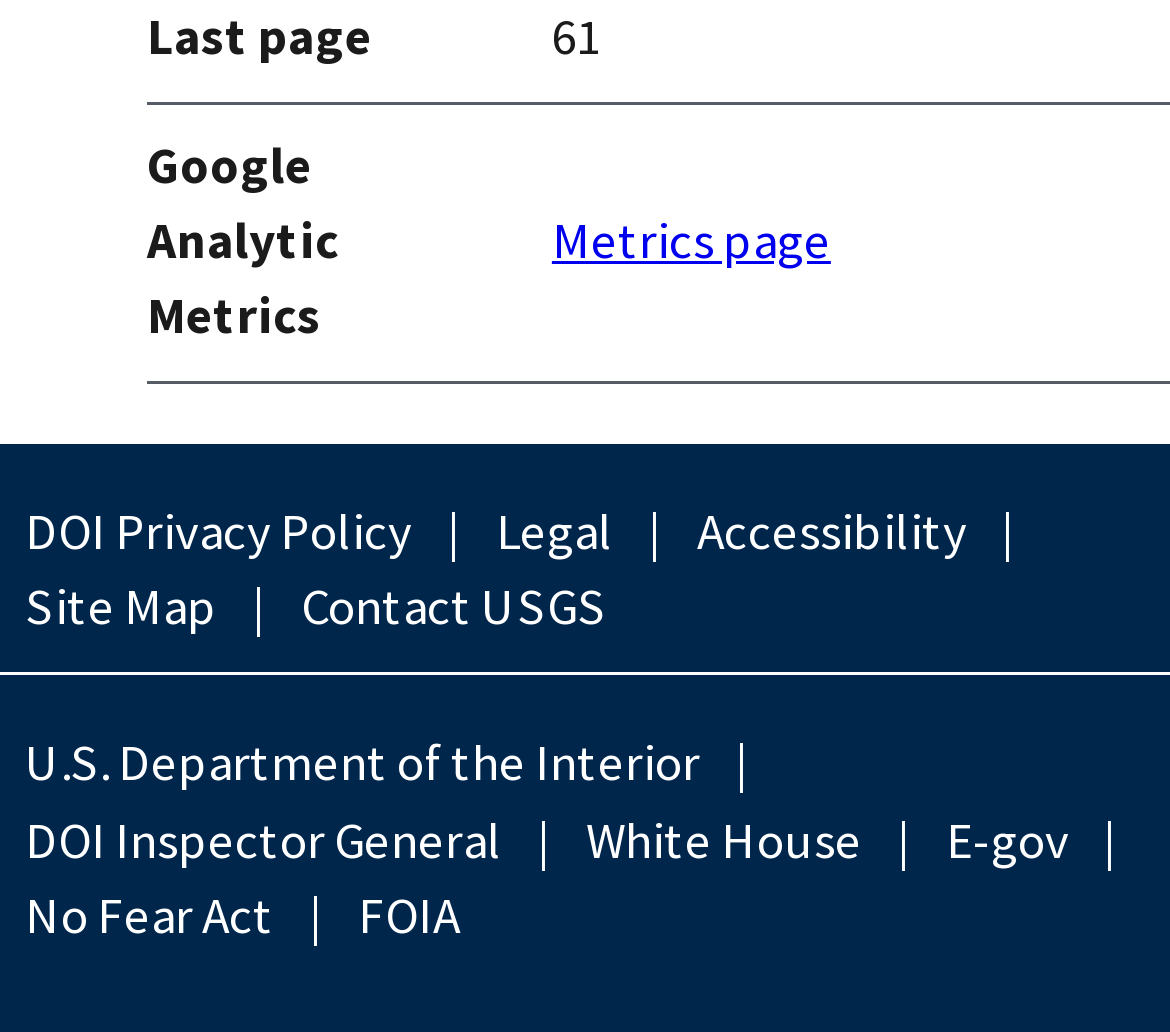How many links are in the footer navigation?
Can you give a detailed and elaborate answer to the question?

The answer can be found by counting the number of link elements that are children of the 'Footer Navigation' navigation element. There are 9 links: 'DOI Privacy Policy', 'Legal', 'Accessibility', 'Site Map', 'Contact USGS', 'U.S. Department of the Interior', 'DOI Inspector General', 'White House', and 'E-gov'.